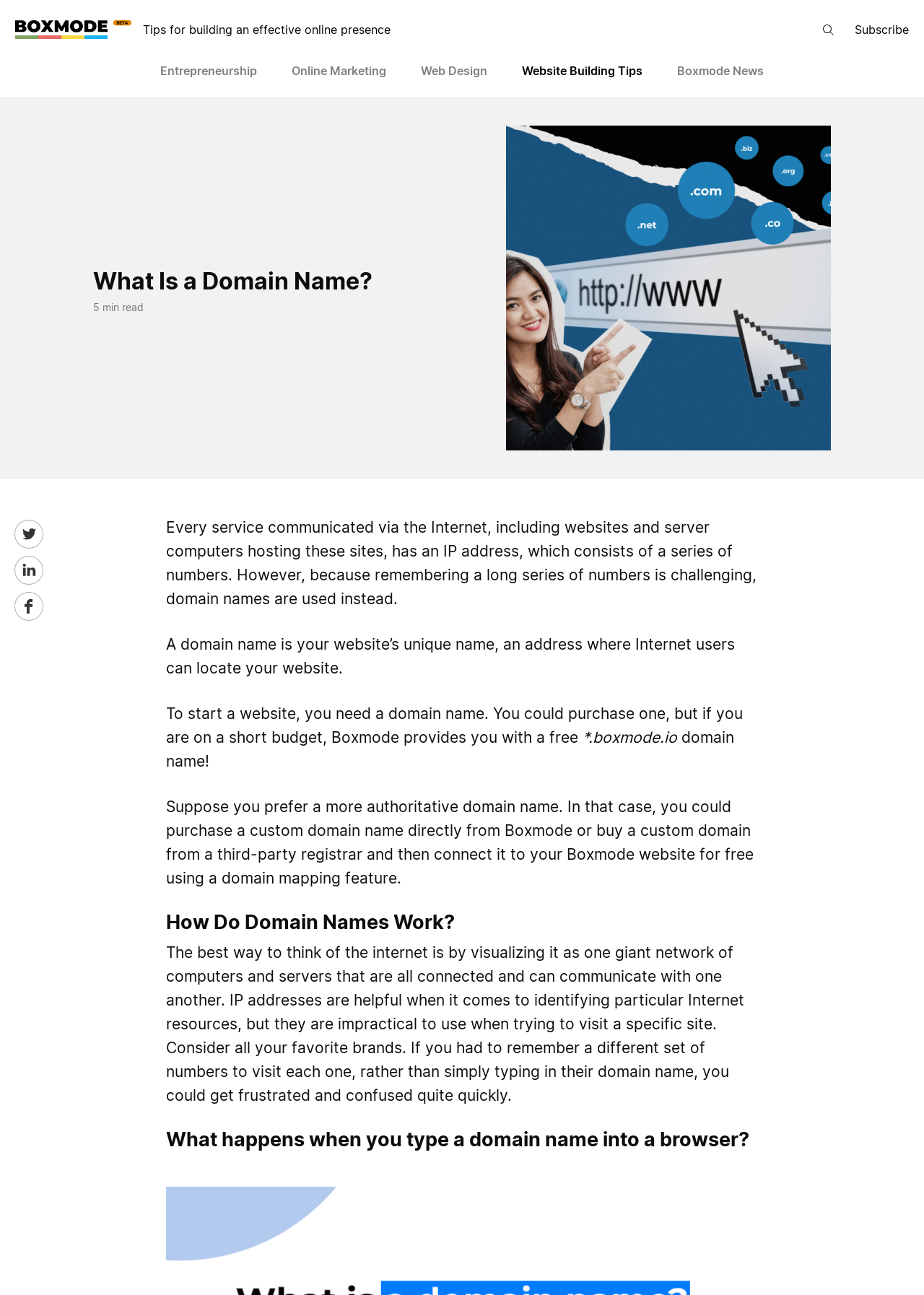Specify the bounding box coordinates of the element's area that should be clicked to execute the given instruction: "Sign up for the newsletter". The coordinates should be four float numbers between 0 and 1, i.e., [left, top, right, bottom].

[0.377, 0.614, 0.506, 0.642]